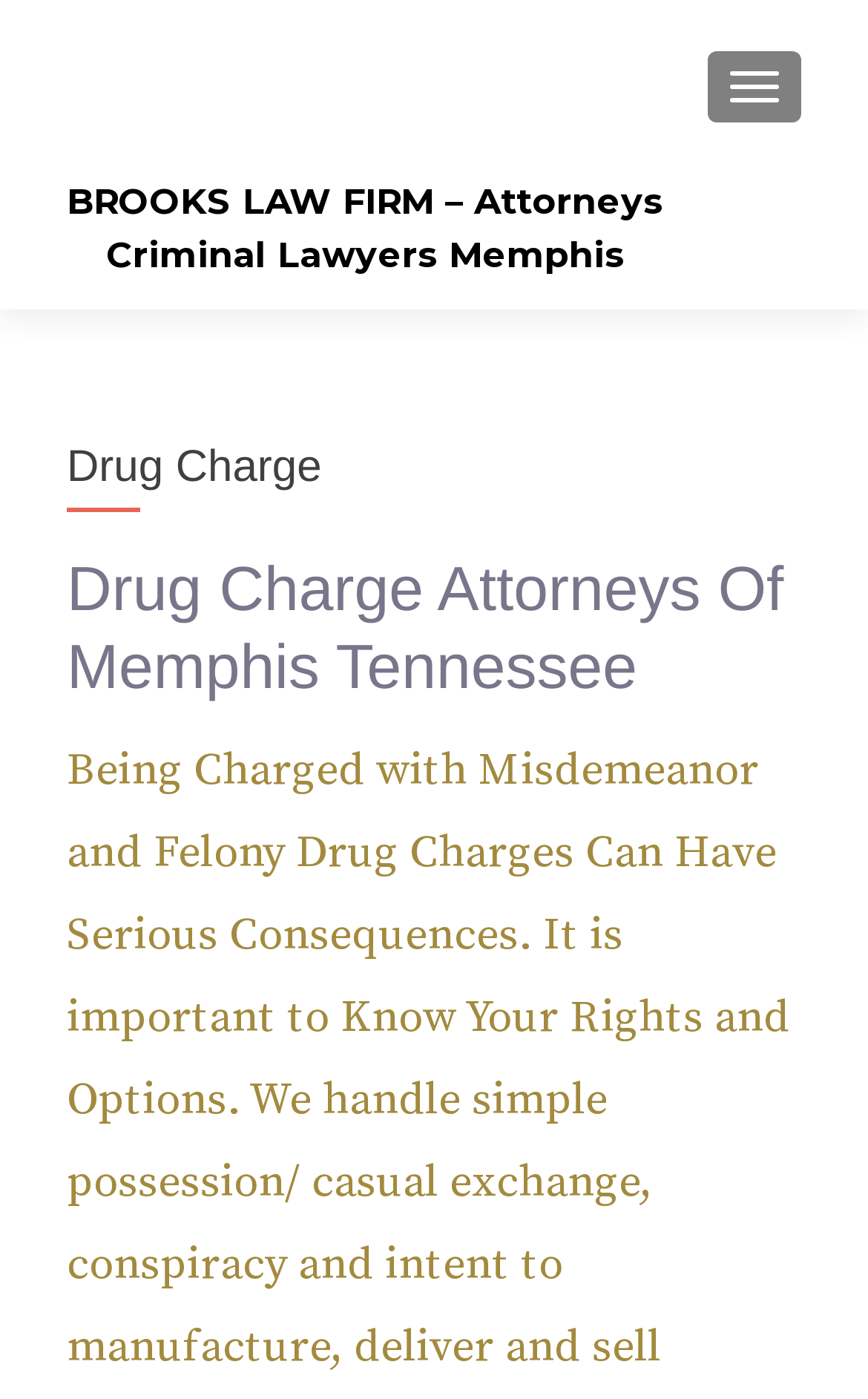What type of lawyers are featured on this webpage?
Use the screenshot to answer the question with a single word or phrase.

Criminal Lawyers